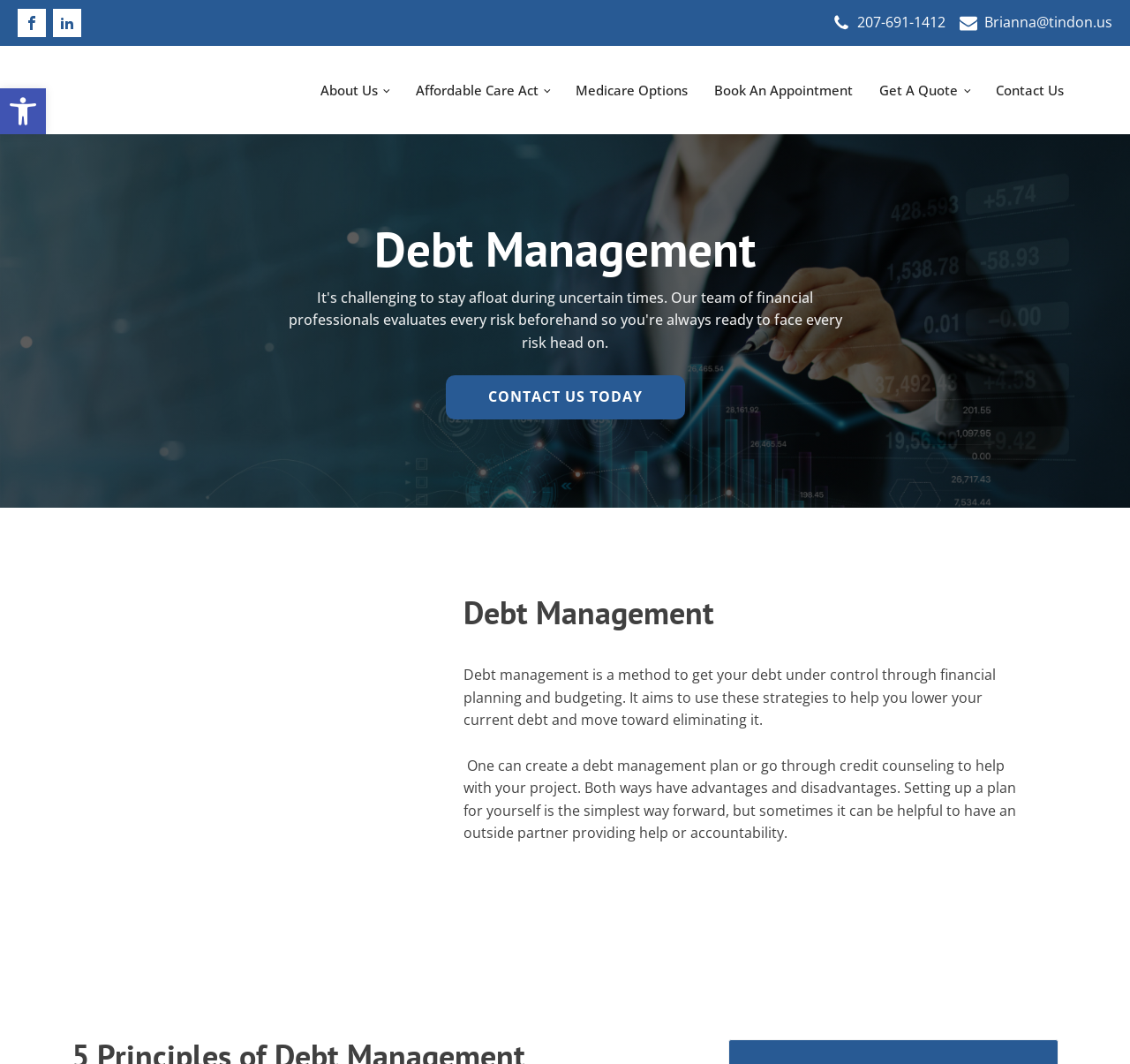Determine the bounding box coordinates of the clickable element to achieve the following action: 'Learn about debt management'. Provide the coordinates as four float values between 0 and 1, formatted as [left, top, right, bottom].

[0.41, 0.625, 0.881, 0.686]